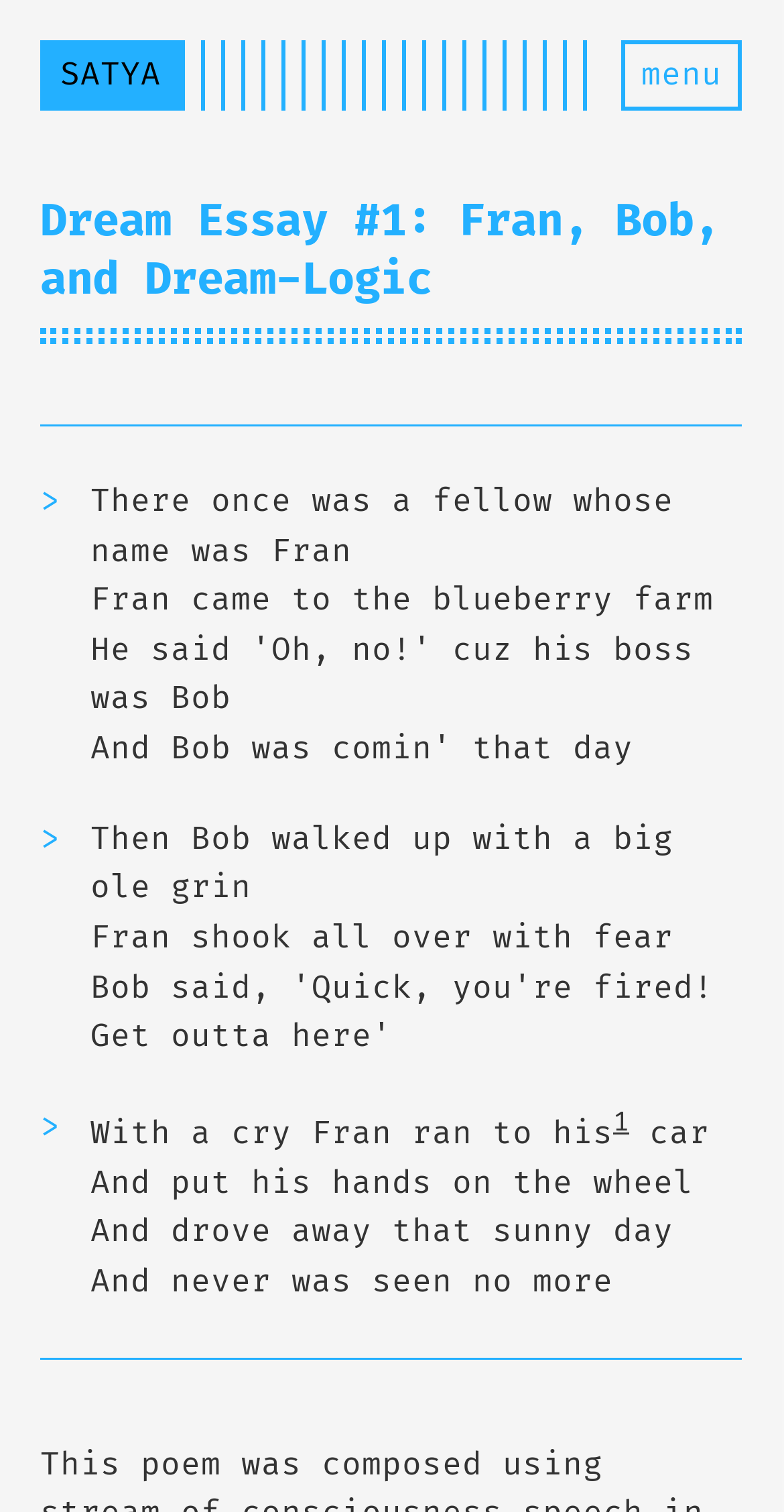Construct a thorough caption encompassing all aspects of the webpage.

This webpage is a personal portfolio and blog of Satya Benson, featuring a dream essay titled "Dream Essay #1: Fran, Bob, and Dream-Logic". At the top left corner, there is a link labeled "SATYA". To the right of this link, there is a static text "menu". 

Below the top section, there is a header section that spans almost the entire width of the page. Within this header, there is a heading that displays the title of the dream essay. Below the header, there is a blockquote section that occupies most of the page's width and height. 

Inside the blockquote section, there are several paragraphs of static text that tell a story about Fran and Bob. The text is arranged in a vertical sequence, with each paragraph positioned below the previous one. The story begins with "There once was a fellow whose name was Fran" and continues with Fran's encounter with Bob at a blueberry farm. The text also includes a superscript link labeled "1" within one of the paragraphs. 

Overall, the webpage has a simple layout, with a focus on presenting the dream essay's content in a clear and readable manner.